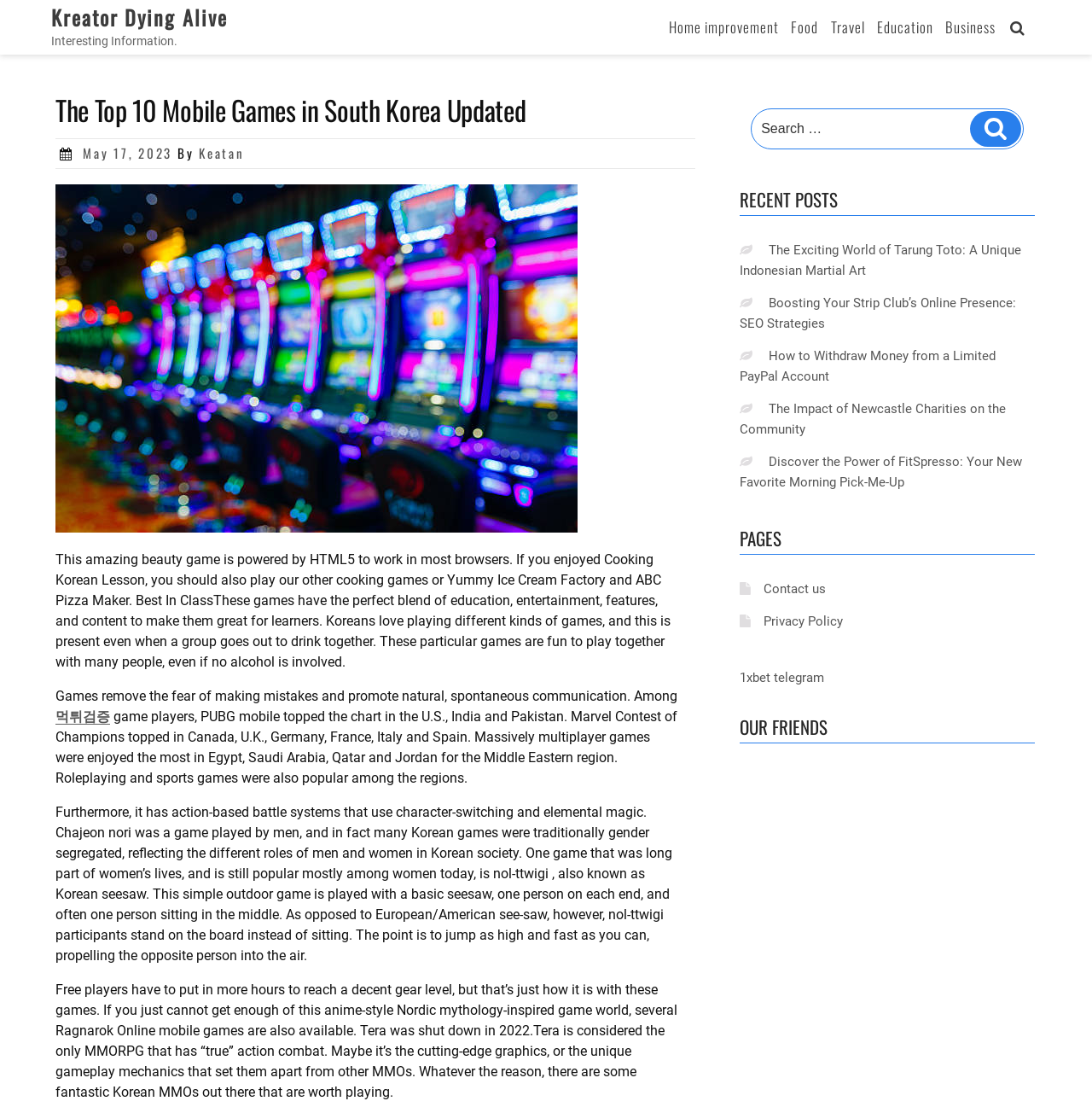Can you pinpoint the bounding box coordinates for the clickable element required for this instruction: "go to home page"? The coordinates should be four float numbers between 0 and 1, i.e., [left, top, right, bottom].

None